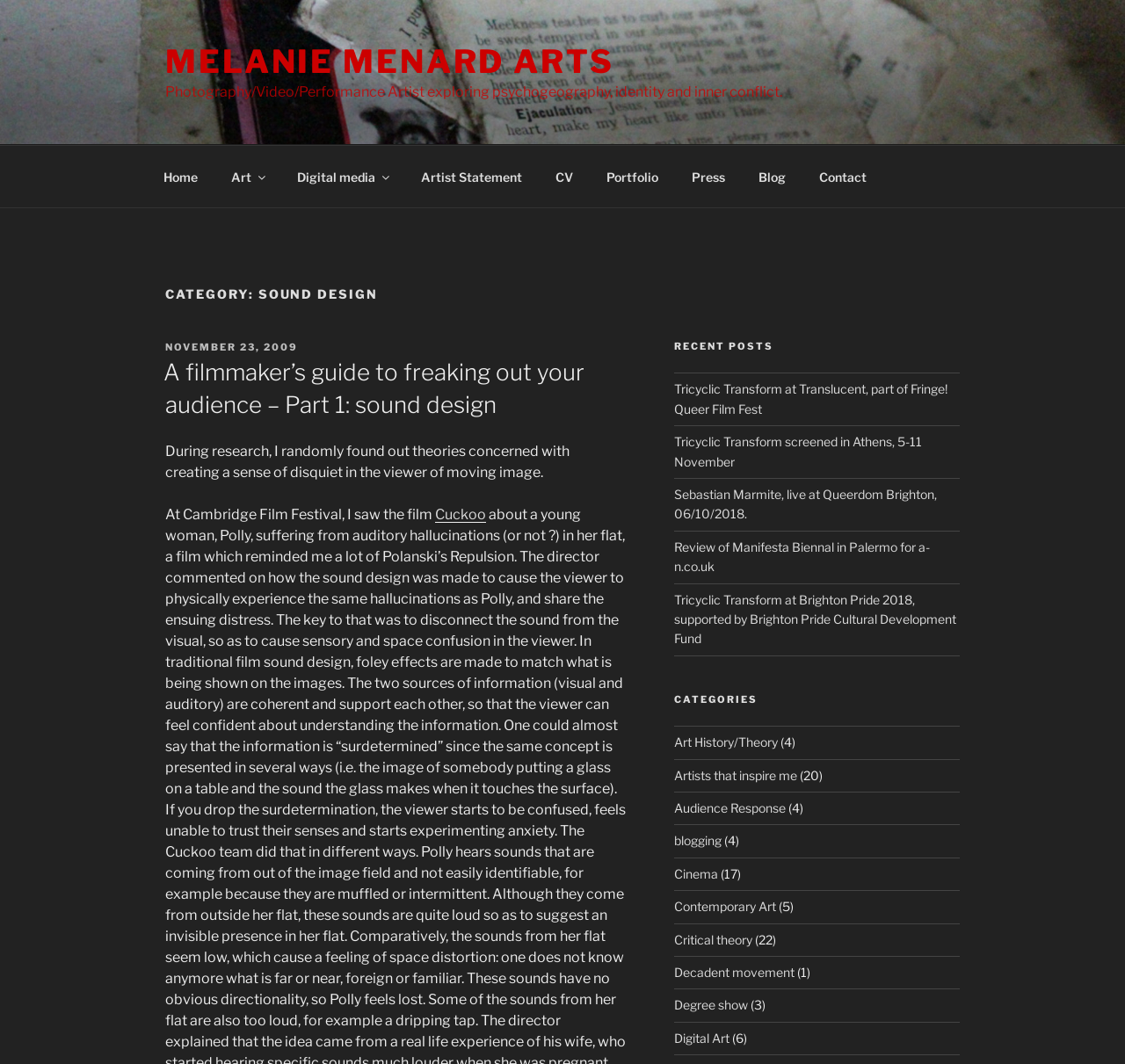Provide a brief response using a word or short phrase to this question:
What is the title of the first post?

A filmmaker’s guide to freaking out your audience – Part 1: sound design